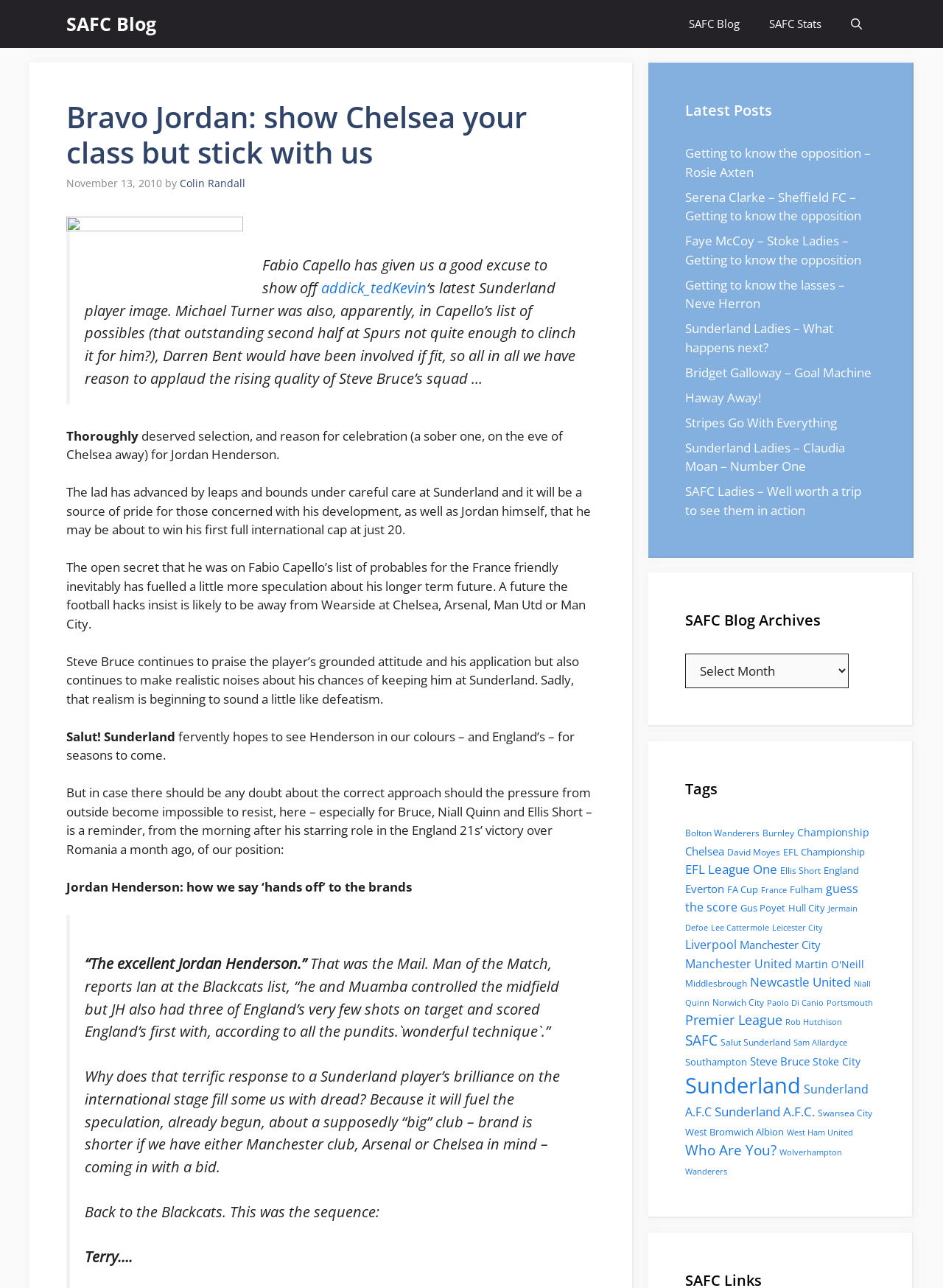How many tags are available on the webpage?
Answer the question using a single word or phrase, according to the image.

Many